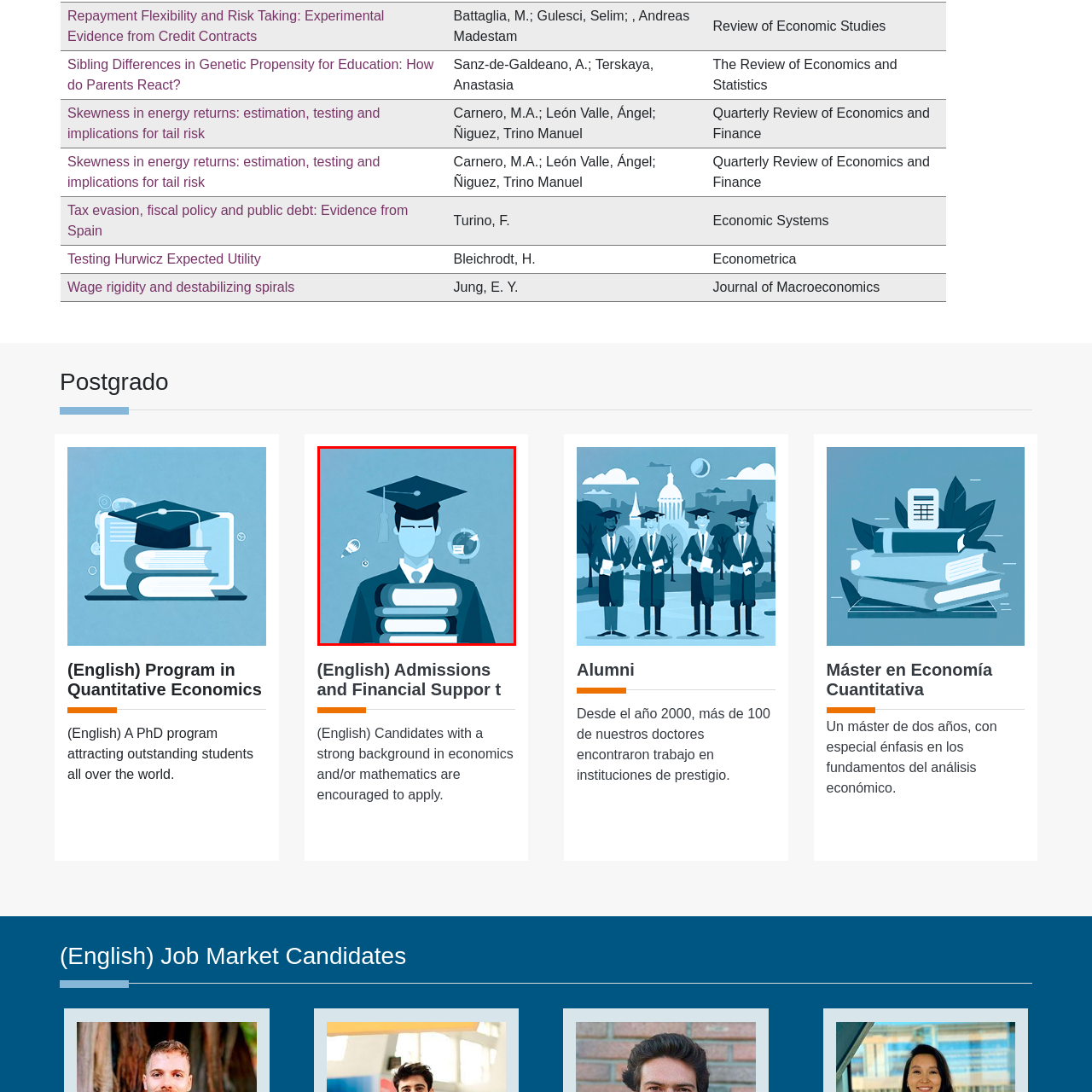Generate an in-depth caption for the image segment highlighted with a red box.

The image depicts a stylized illustration of a graduate clad in a traditional cap and gown, symbolizing academic achievement. The figure stands confidently with a stack of books at their chest, indicating a strong foundation in knowledge and education. Surrounding the graduate are various icons that represent academic tools and the global reach of education, including a lightbulb symbolizing ideas, a globe emphasizing international perspectives, and a compass suggesting exploration and guidance in learning. This visual encapsulates the essence of an educational journey, reflecting the values of knowledge, discovery, and personal growth, particularly in the context of a graduate program in Quantitative Economics.